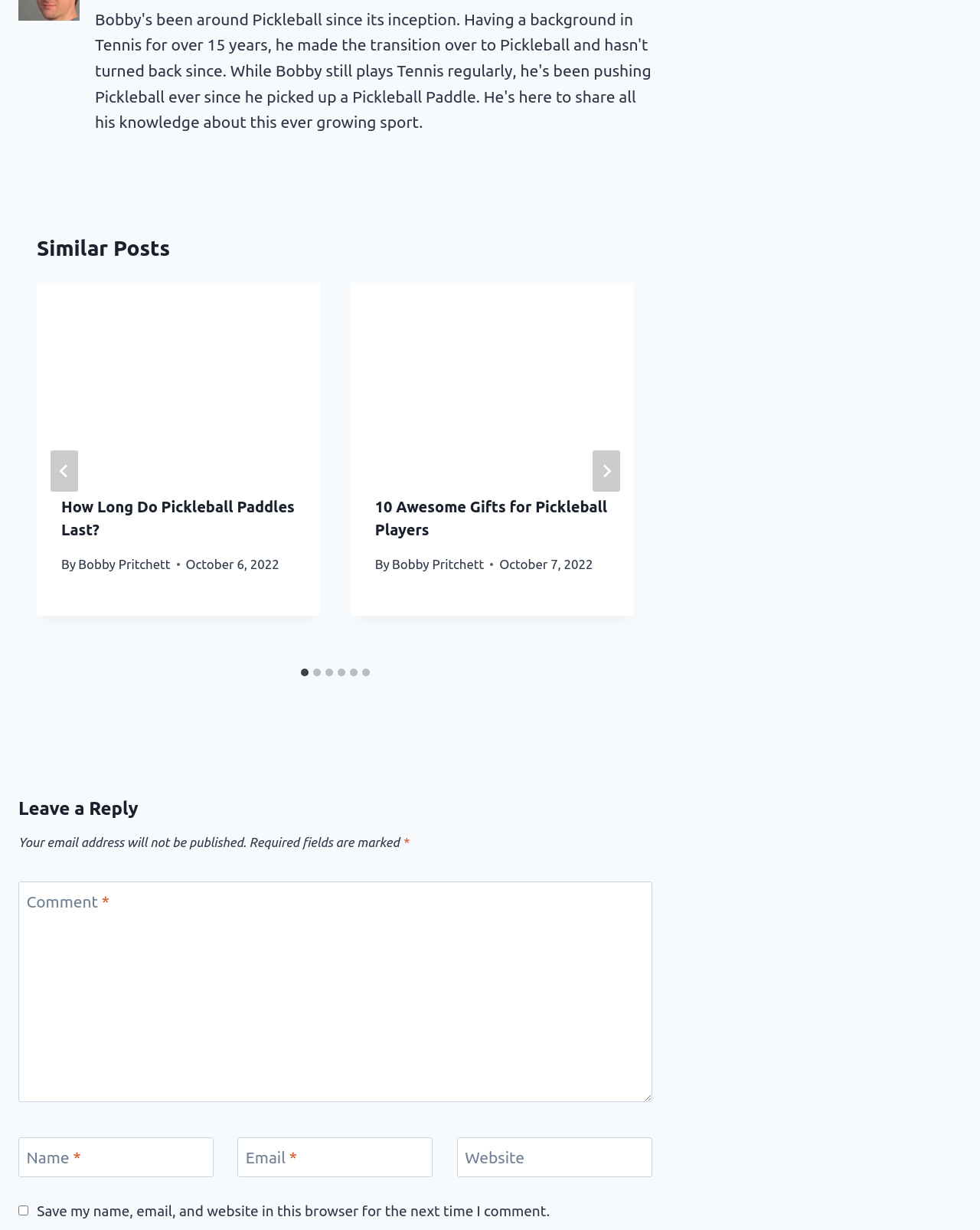Please locate the UI element described by "Bobby Pritchett" and provide its bounding box coordinates.

[0.08, 0.453, 0.174, 0.464]